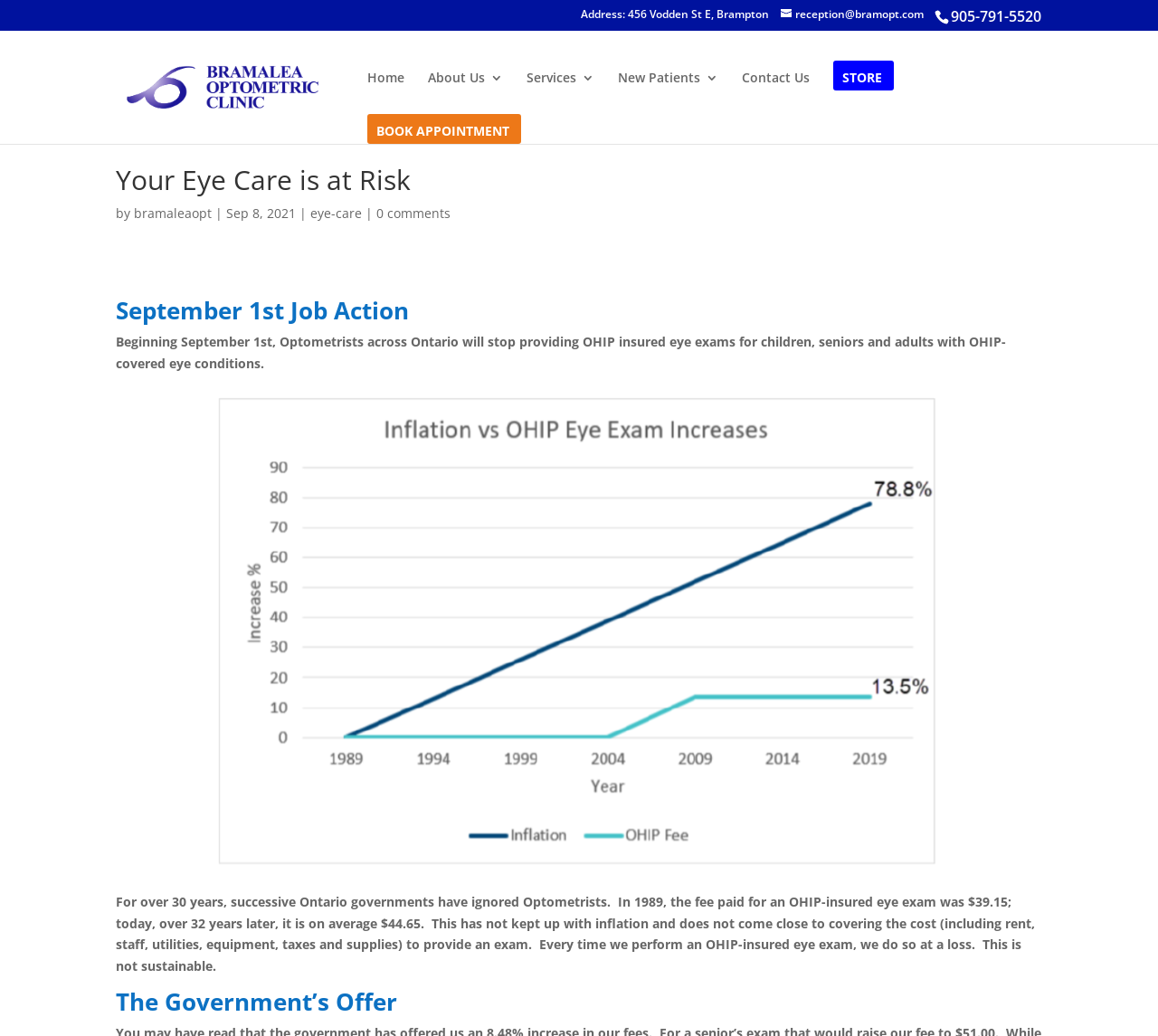Write an exhaustive caption that covers the webpage's main aspects.

The webpage appears to be a blog post or article from Bramalea Optometric, an eye care center. At the top, there is a header section with the clinic's name, "Bramalea Optometric", accompanied by an image of the clinic's logo. Below the header, there is a navigation menu with links to various pages, including "Home", "About Us", "Services", "New Patients", "Contact Us", and "STORE".

On the left side of the page, there is a section displaying the clinic's address, "456 Vodden St E, Brampton", and an email address, "reception@bramopt.com". 

The main content of the page is divided into several sections. The first section has a heading "Your Eye Care is at Risk" and is followed by a subheading with the date "Sep 8, 2021". There is also a link to "eye-care" and a comment section with "0 comments".

The next section has a heading "September 1st Job Action" and contains a lengthy paragraph of text explaining the situation of Optometrists in Ontario, including the history of fee payments for OHIP-insured eye exams and the current unsustainable situation.

Finally, there is another section with a heading "The Government’s Offer", but it does not contain any text.